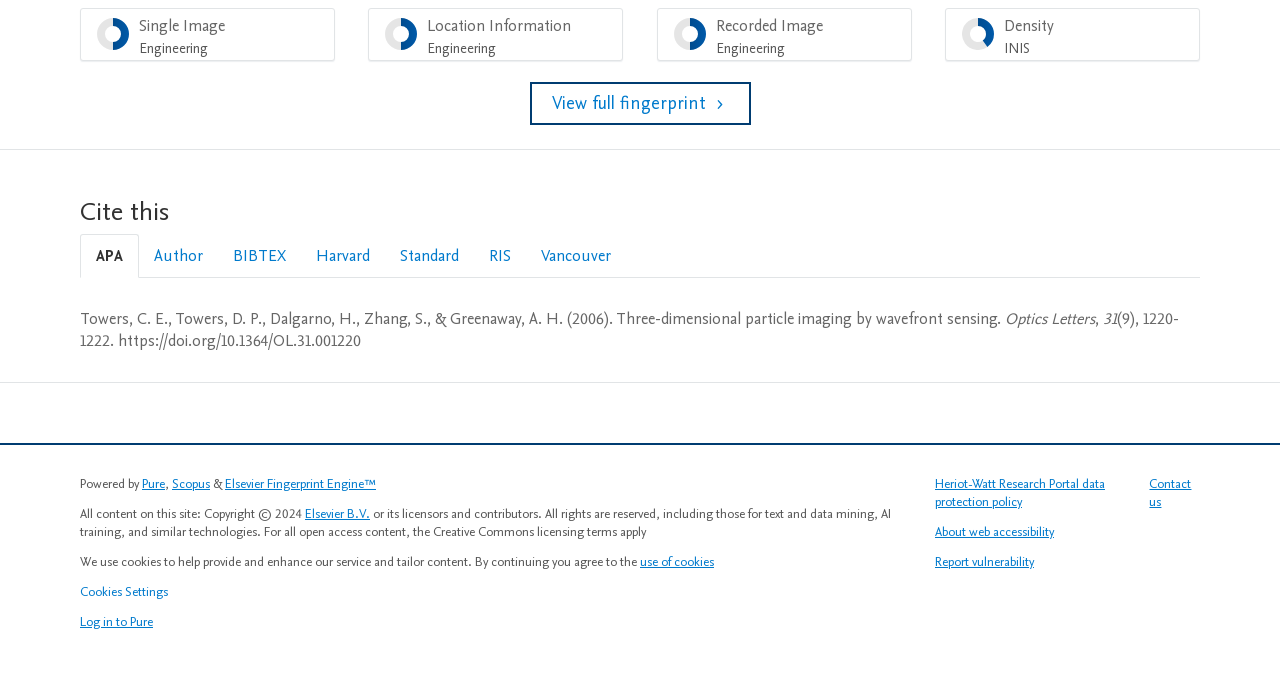Kindly respond to the following question with a single word or a brief phrase: 
Is there a link to view the full fingerprint?

Yes